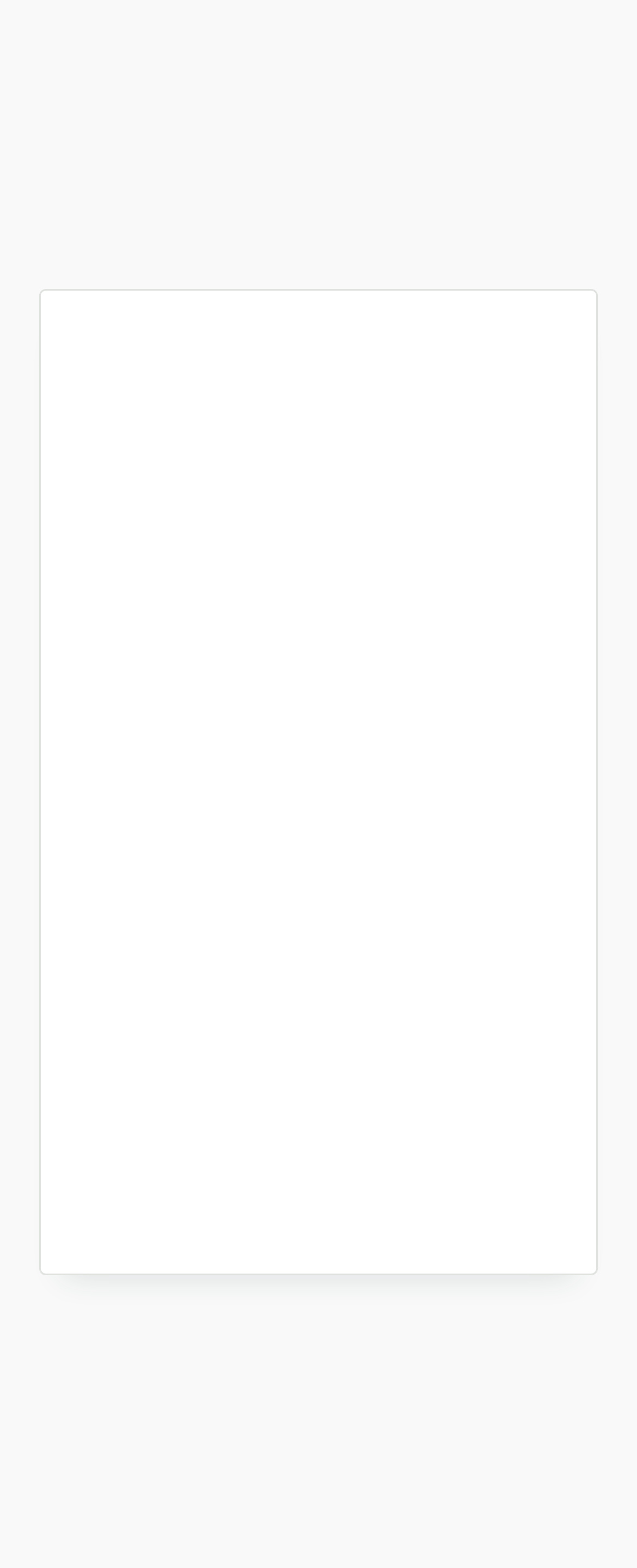Using the description "parent_node: 1", locate and provide the bounding box of the UI element.

[0.492, 0.331, 0.582, 0.367]